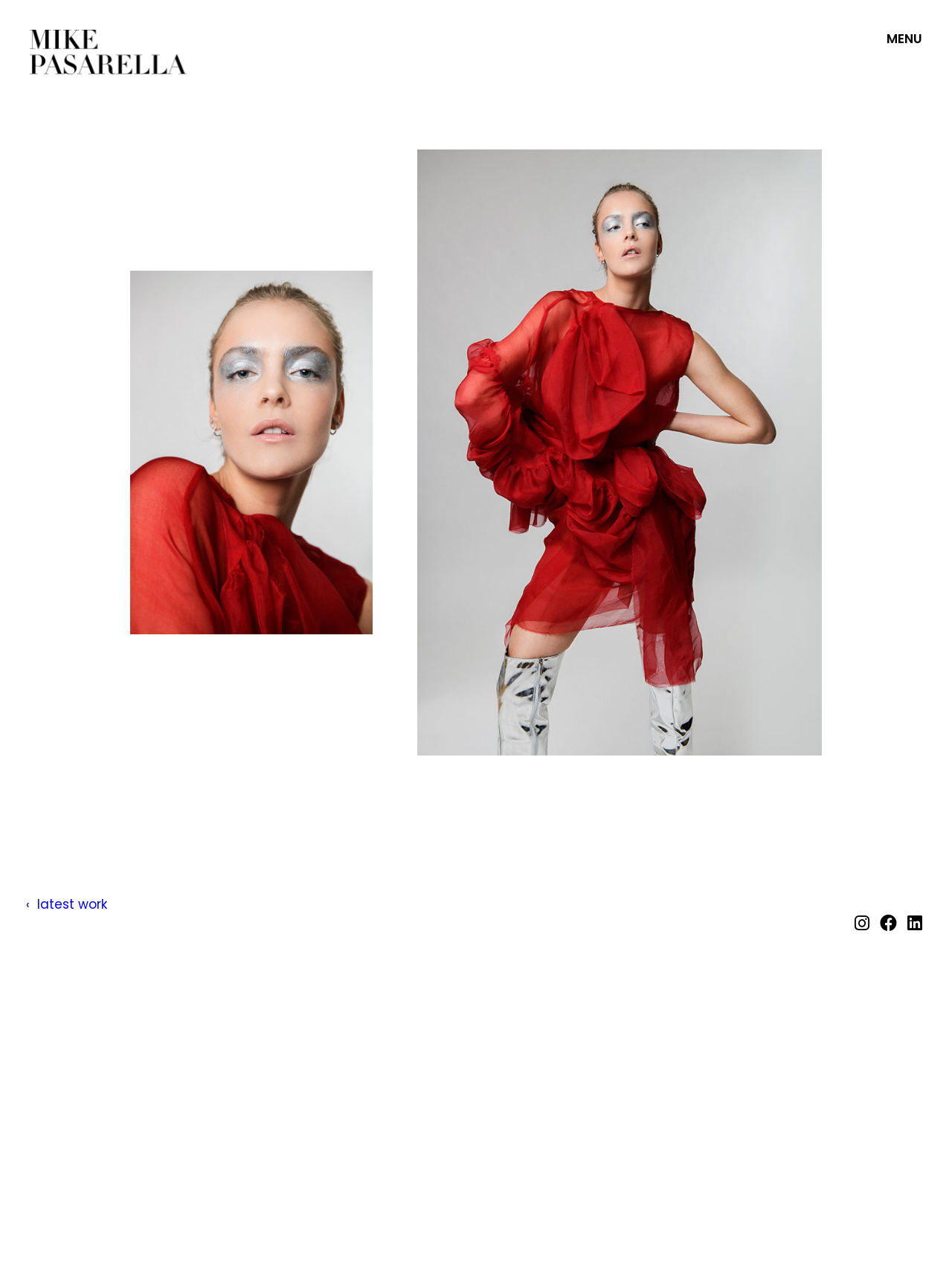Determine the bounding box coordinates for the HTML element mentioned in the following description: "aria-label="facebook"". The coordinates should be a list of four floats ranging from 0 to 1, represented as [left, top, right, bottom].

[0.924, 0.711, 0.947, 0.73]